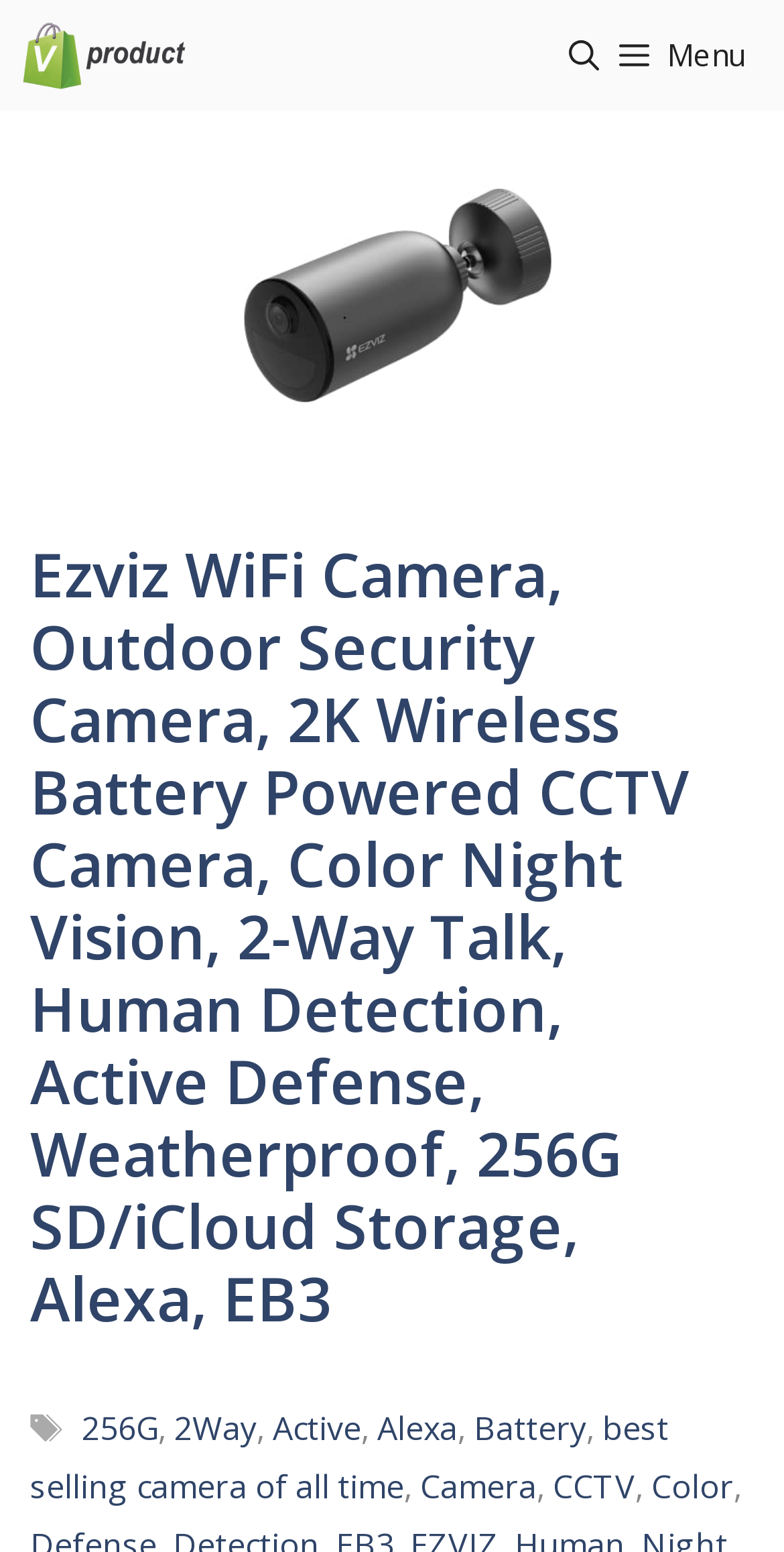Answer the question in one word or a short phrase:
What is the color night vision feature of the camera?

Color